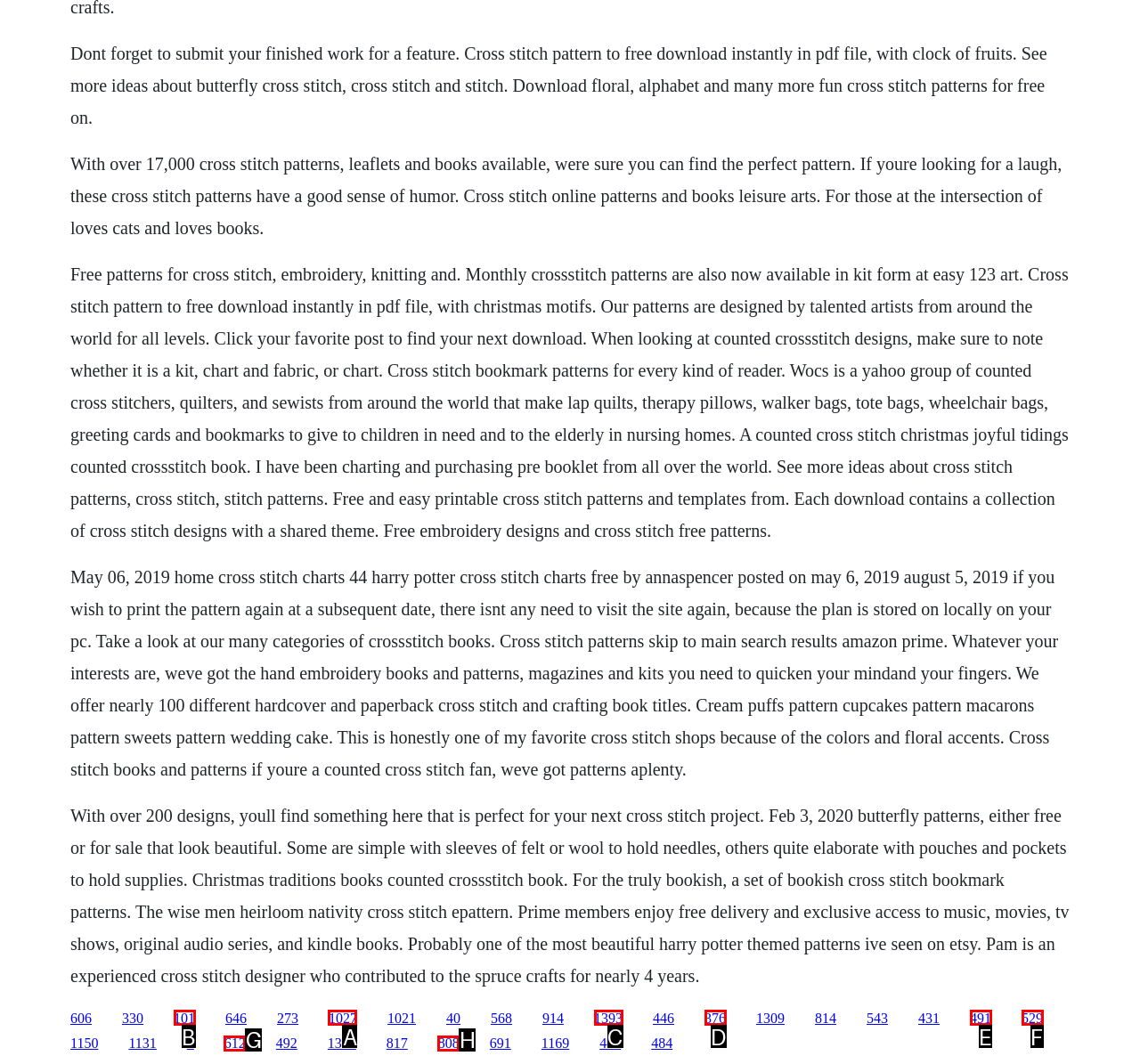Identify the letter of the correct UI element to fulfill the task: View the free embroidery designs from the given options in the screenshot.

A